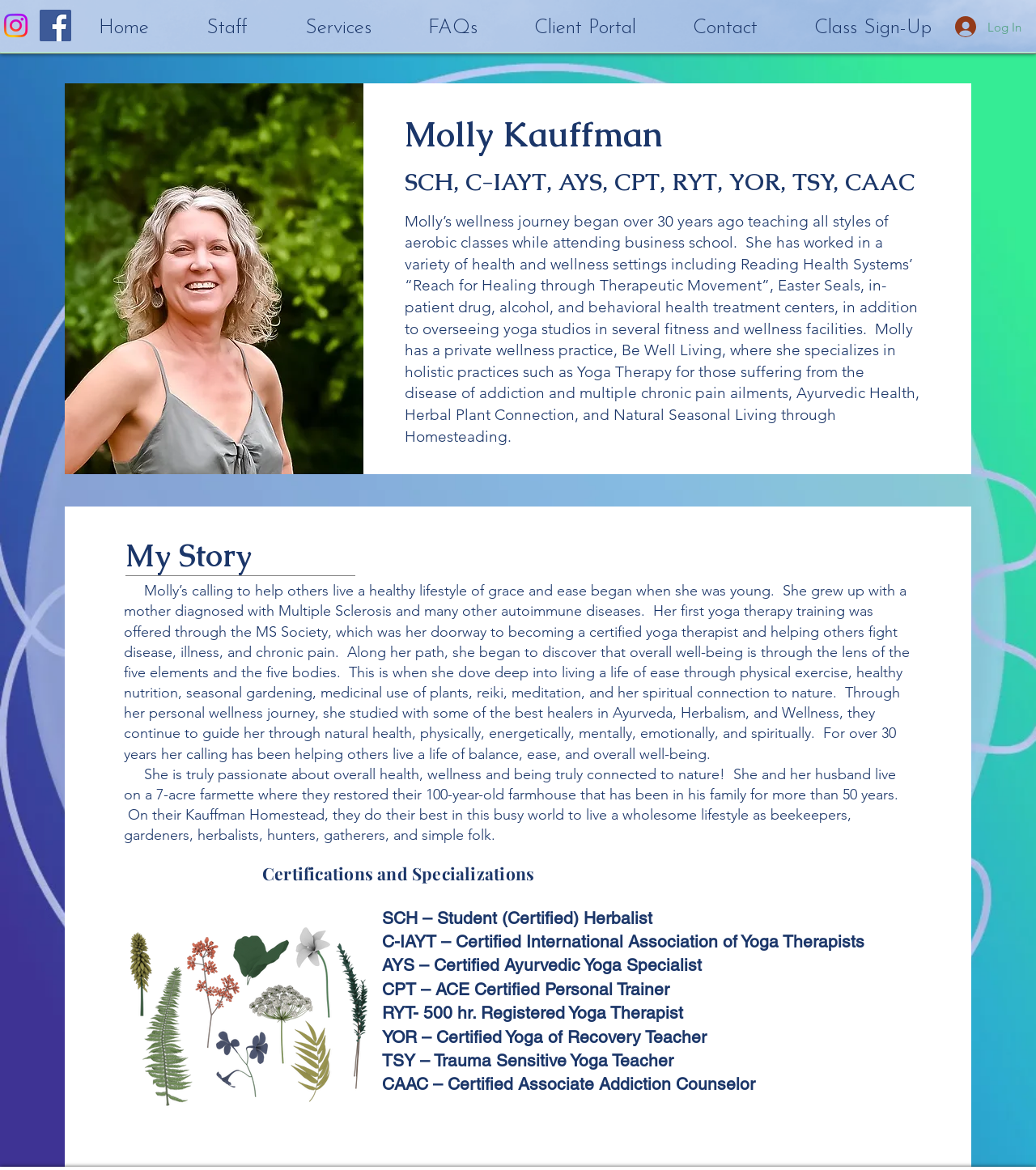Please determine the bounding box coordinates of the area that needs to be clicked to complete this task: 'Visit the Home page'. The coordinates must be four float numbers between 0 and 1, formatted as [left, top, right, bottom].

[0.084, 0.003, 0.188, 0.046]